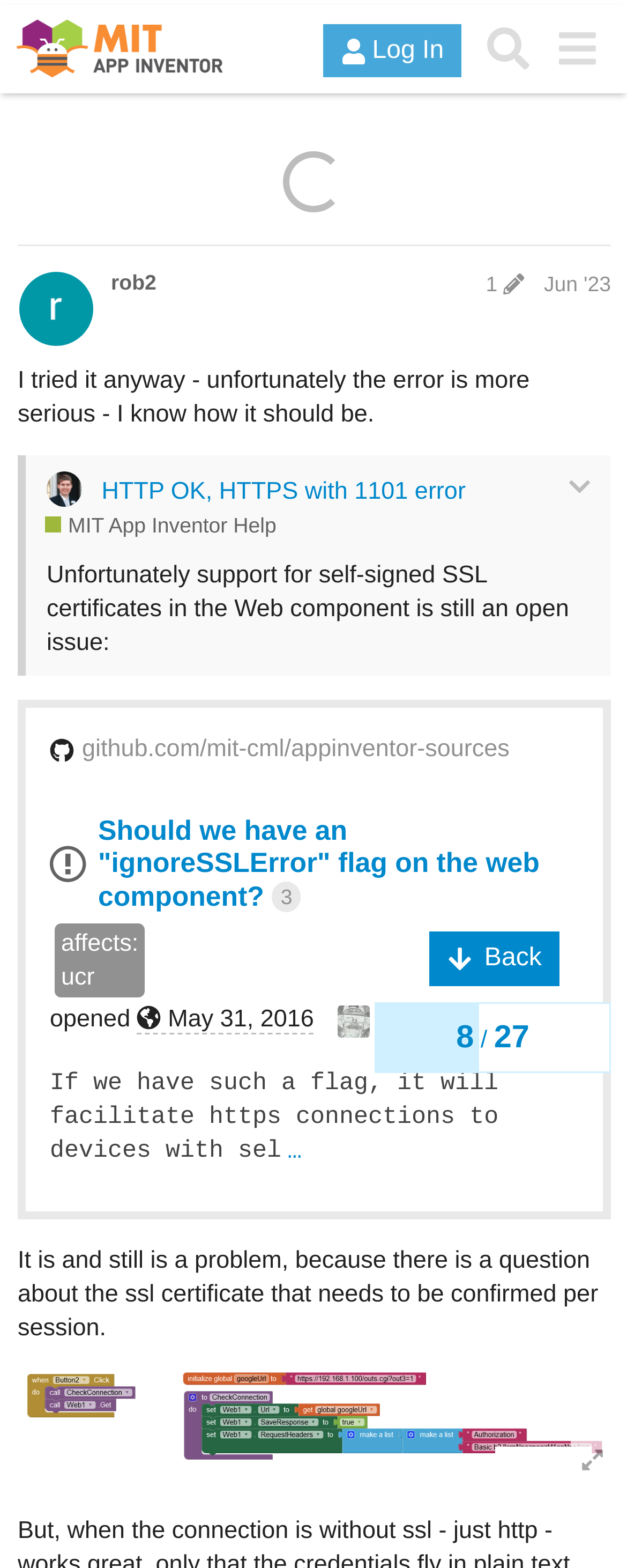Identify the bounding box coordinates of the clickable region necessary to fulfill the following instruction: "Click the 'post edit history' button". The bounding box coordinates should be four float numbers between 0 and 1, i.e., [left, top, right, bottom].

[0.759, 0.075, 0.851, 0.09]